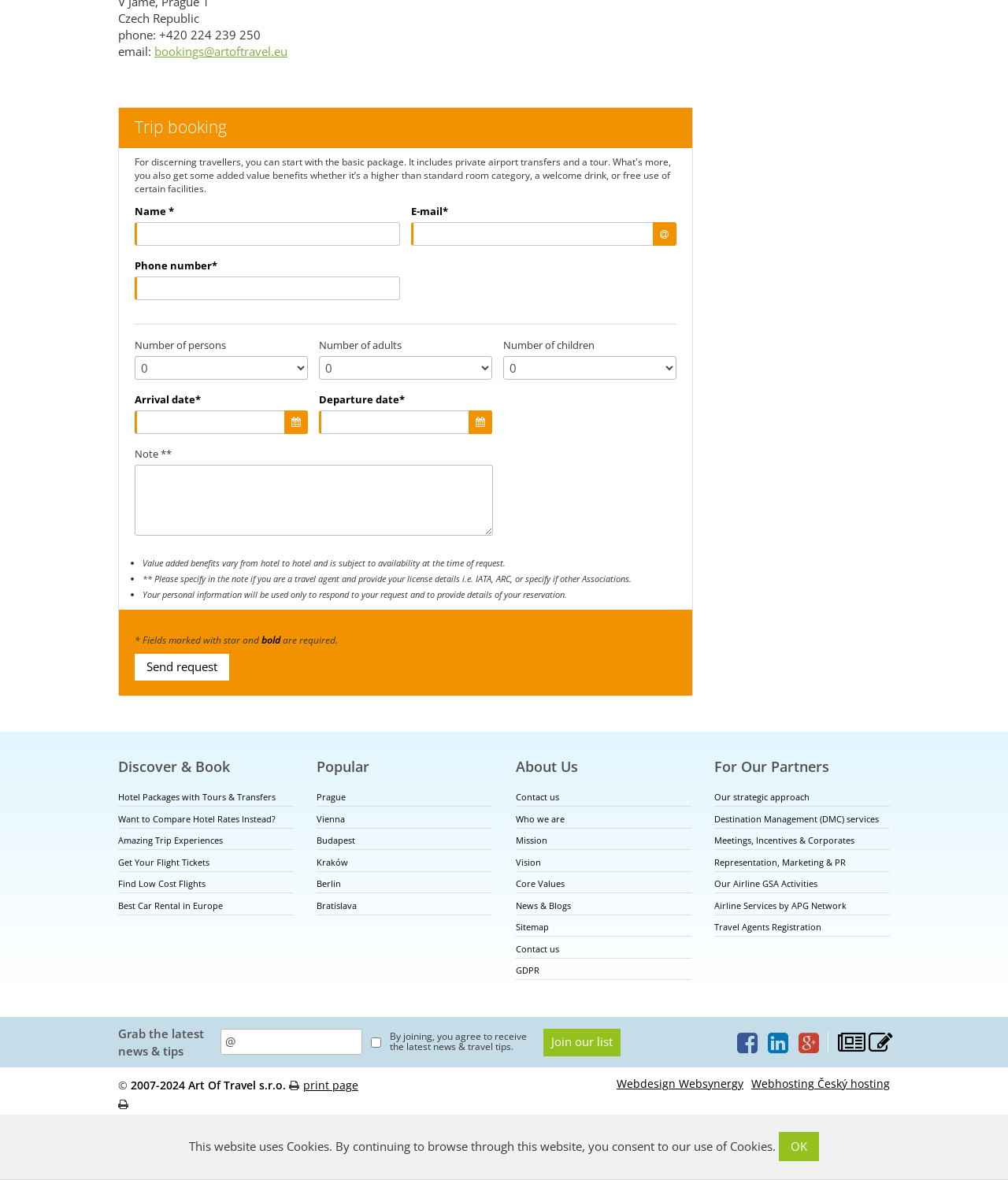Please mark the bounding box coordinates of the area that should be clicked to carry out the instruction: "Select the number of adults".

[0.316, 0.302, 0.488, 0.322]